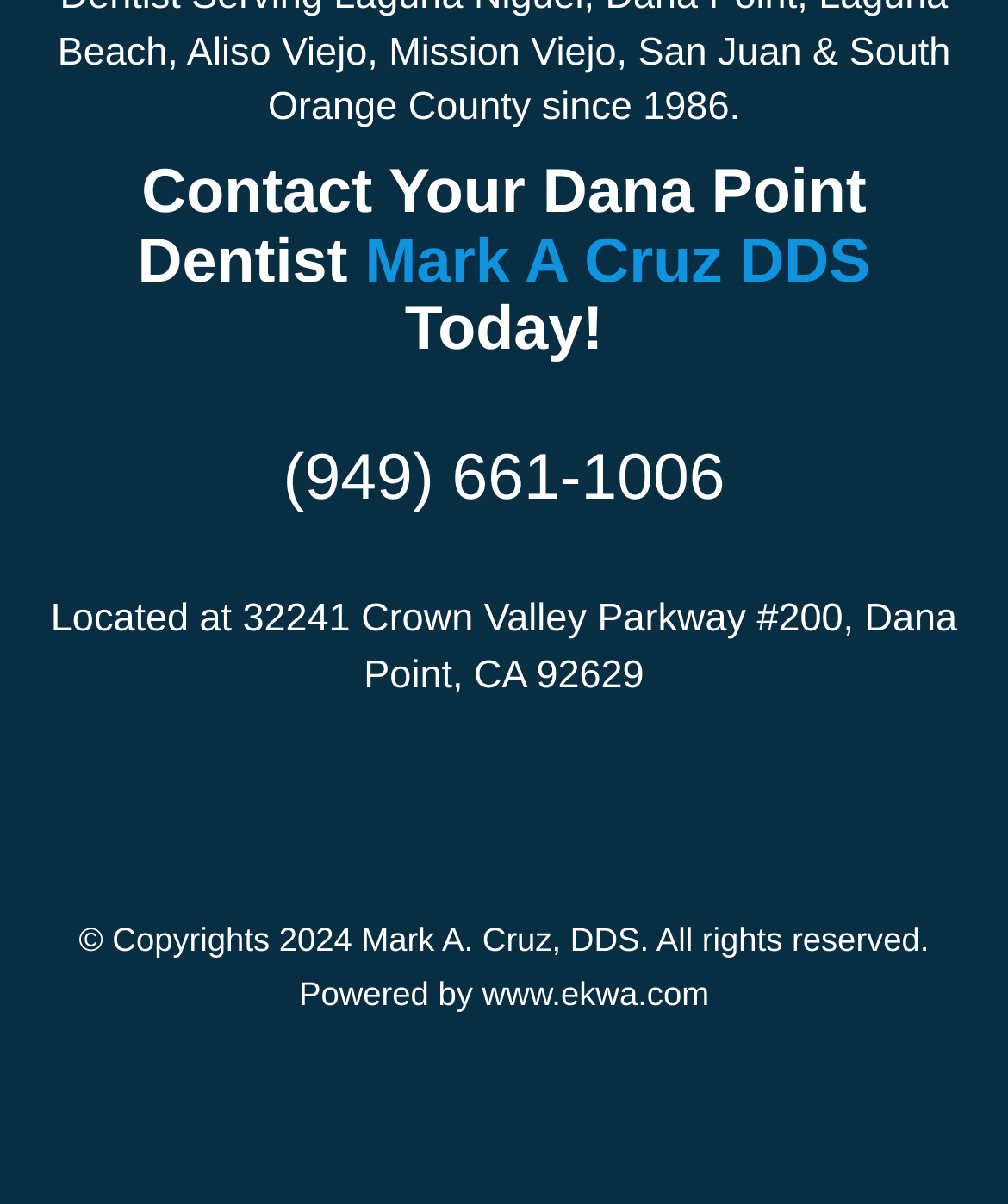What is the phone number of the dentist?
Answer the question in a detailed and comprehensive manner.

The phone number of the dentist can be found in the heading element, which is '(949) 661-1006'. This element is also a link, indicating that it can be clicked to make a call or send a message.